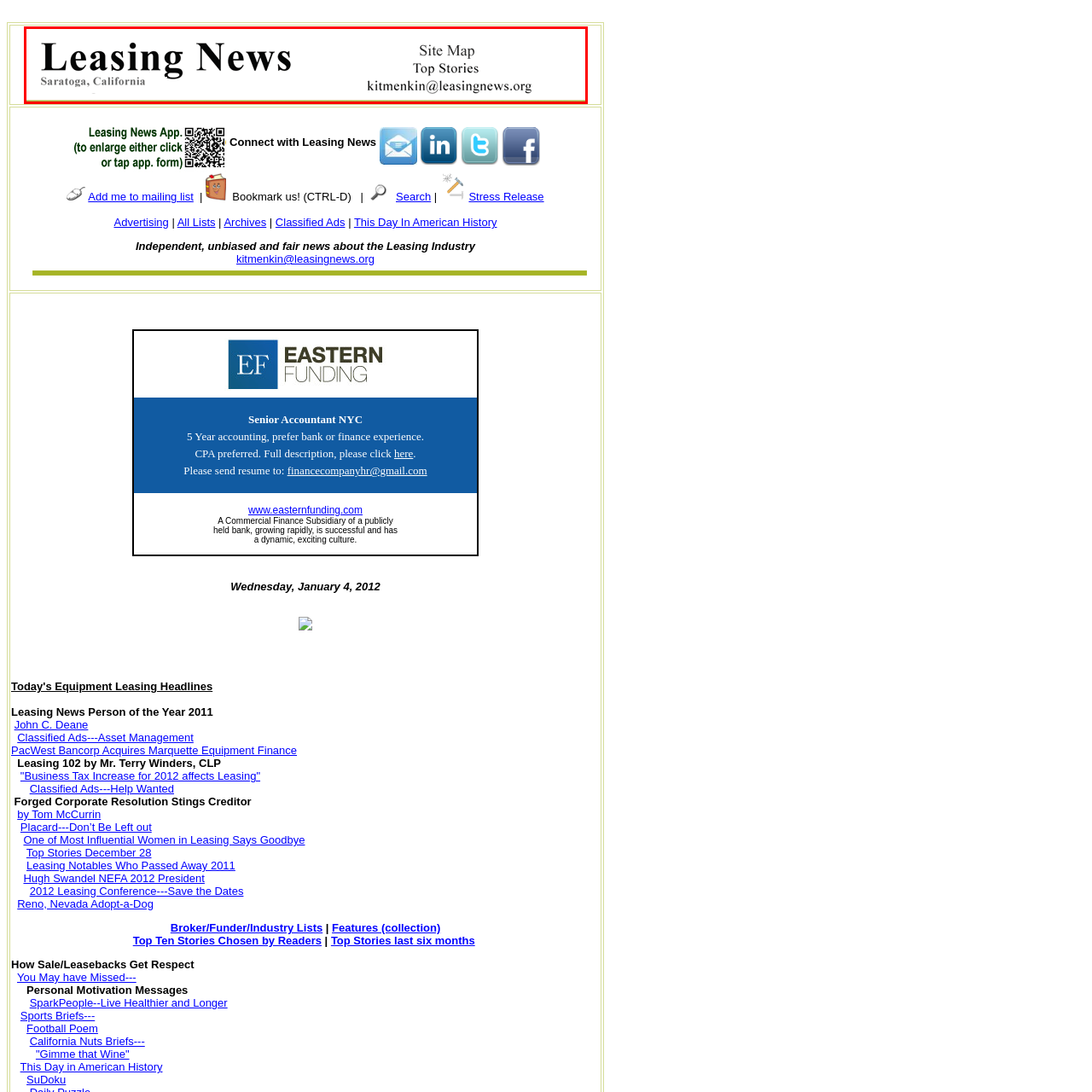Review the part of the image encased in the red box and give an elaborate answer to the question posed: What is the email address for direct communication?

I found the email address by looking at the header section of the webpage, where it displays the email address 'kitmenkin@leasingnews.org', allowing direct communication with the publication.